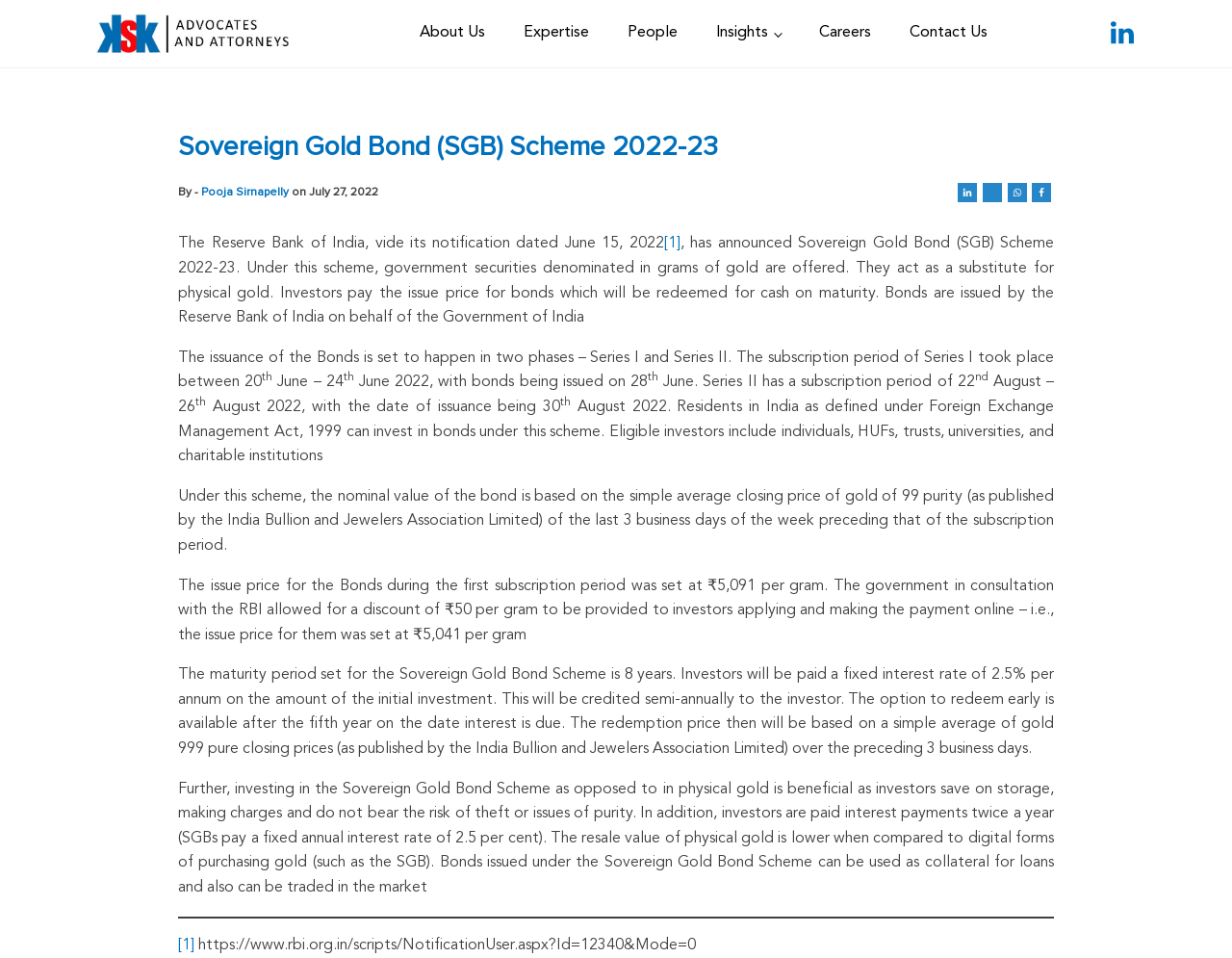What is the maturity period of the Sovereign Gold Bond Scheme?
Give a one-word or short phrase answer based on the image.

8 years